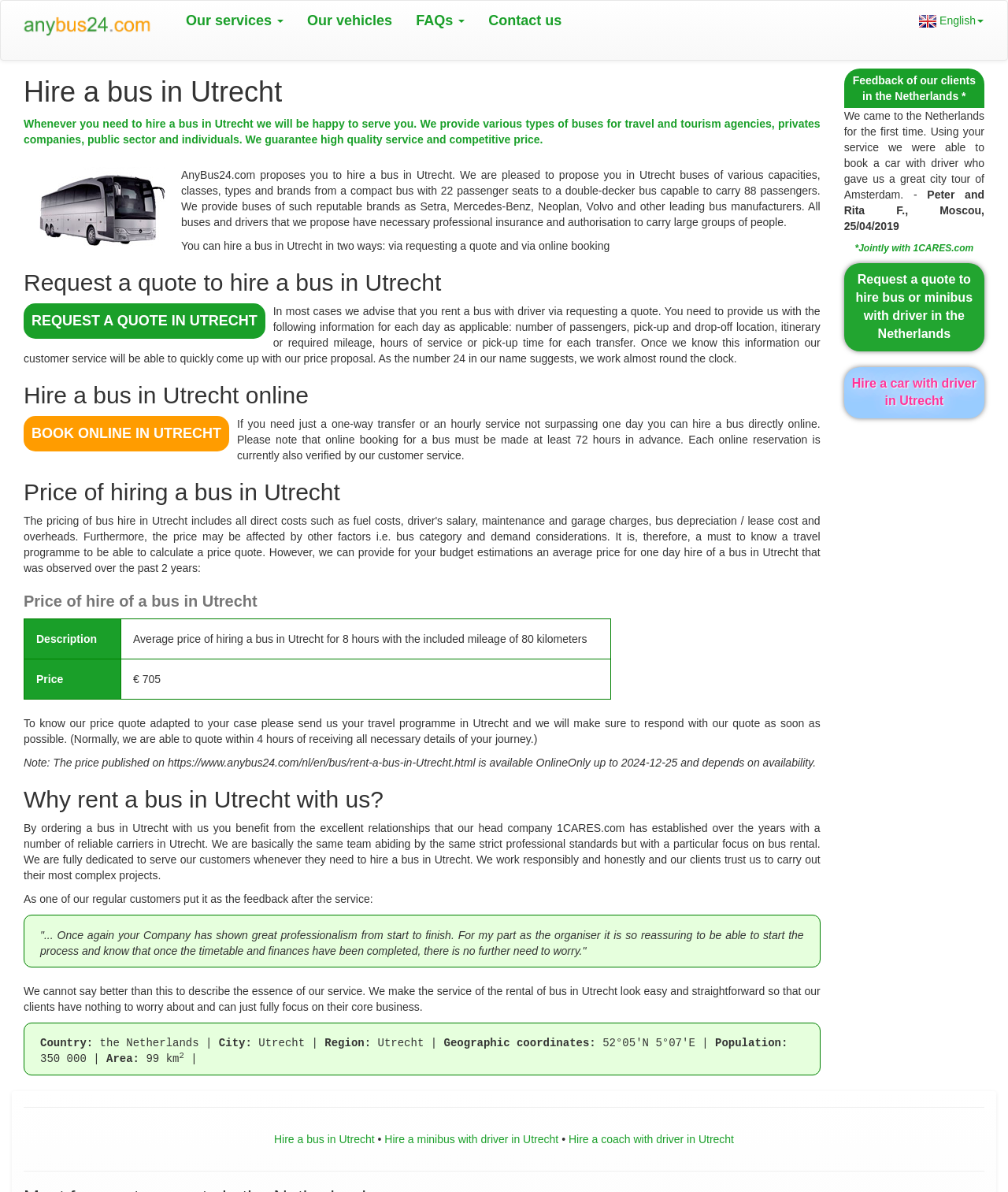What types of buses are available for hire?
Utilize the image to construct a detailed and well-explained answer.

According to the webpage, the company provides various types of buses for travel and tourism agencies, private companies, public sector, and individuals, including compact buses with 22 passenger seats to double-decker buses capable of carrying 88 passengers, from reputable brands such as Setra, Mercedes-Benz, Neoplan, Volvo, and other leading bus manufacturers.